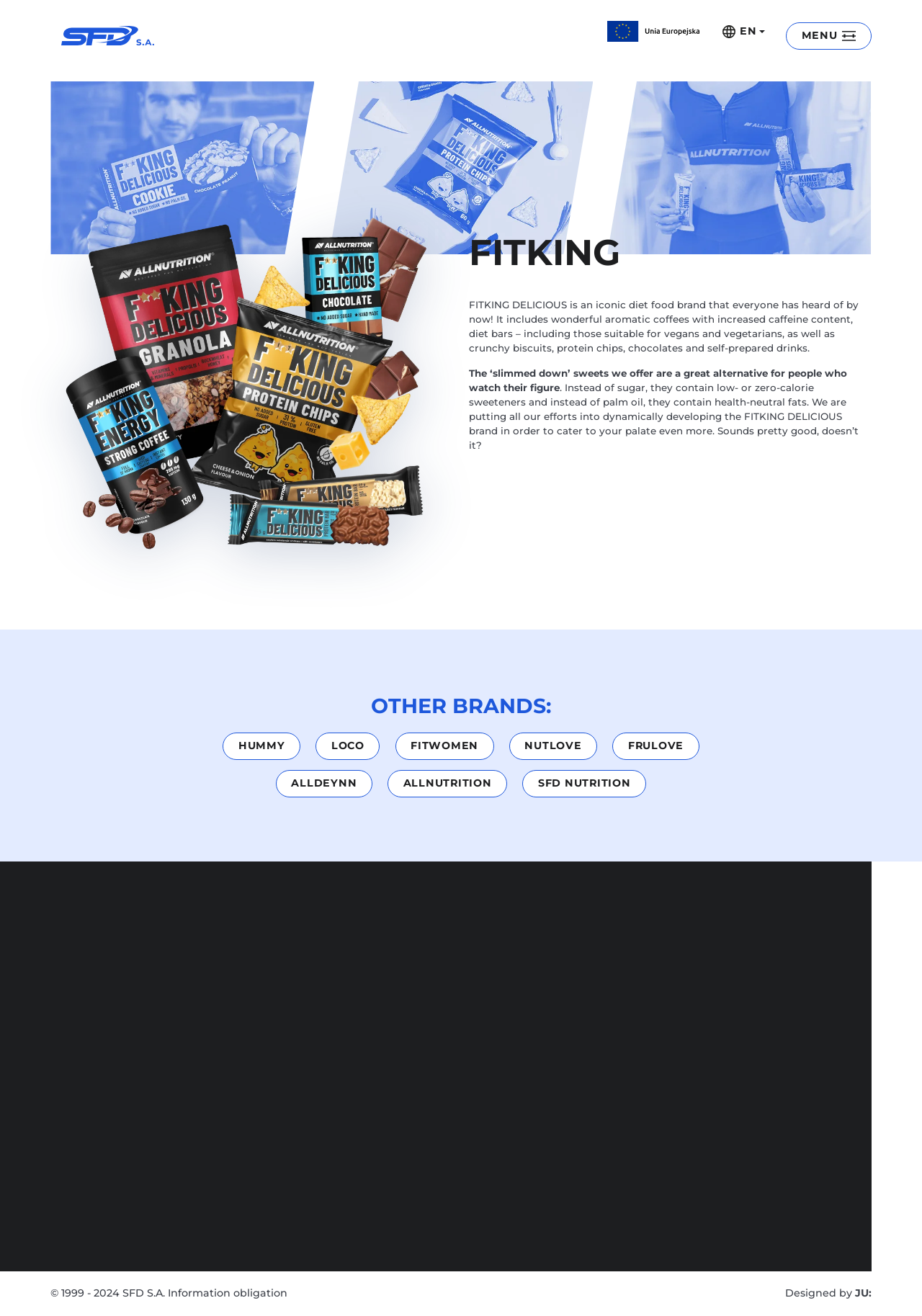Mark the bounding box of the element that matches the following description: "parent_node: MENU title="EU"".

[0.659, 0.016, 0.759, 0.032]